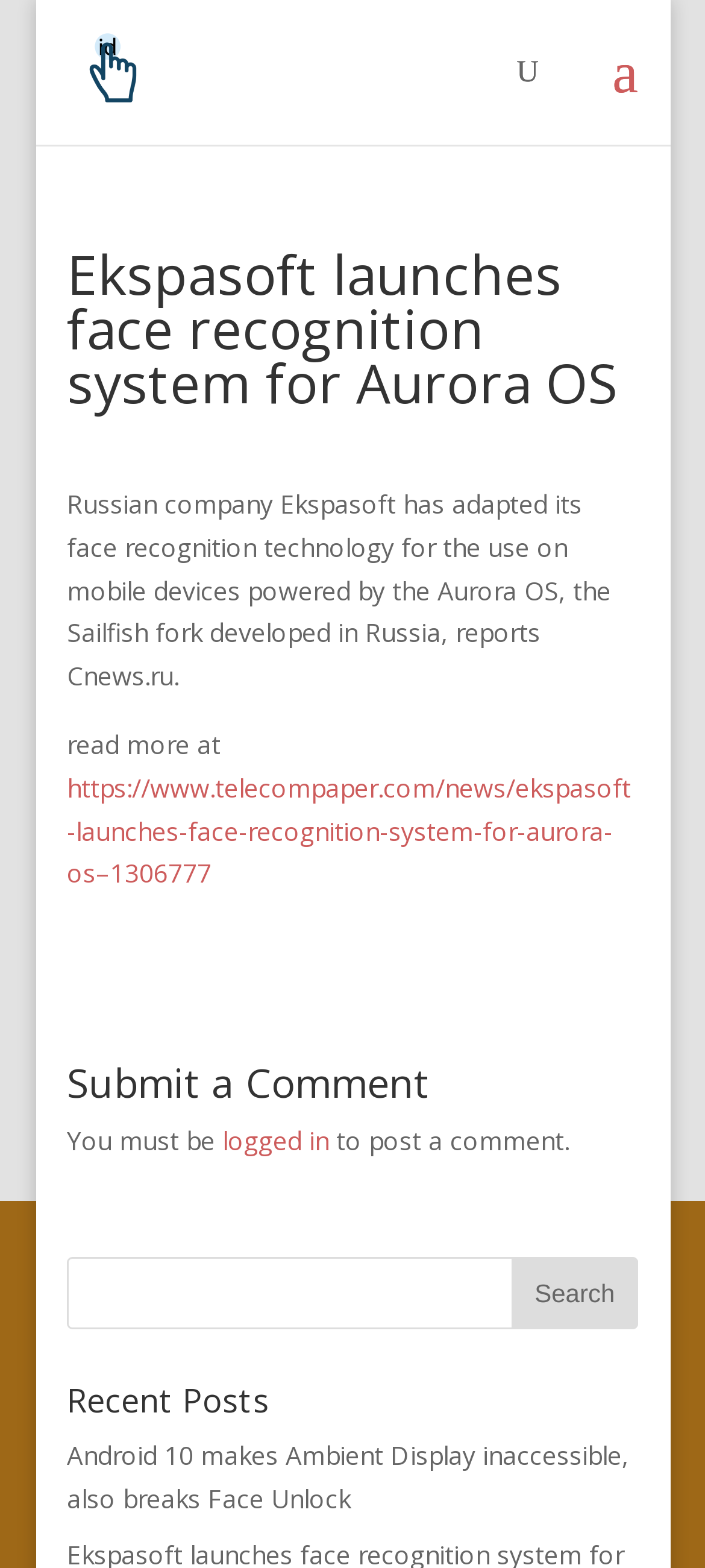Extract the primary header of the webpage and generate its text.

Ekspasoft launches face recognition system for Aurora OS